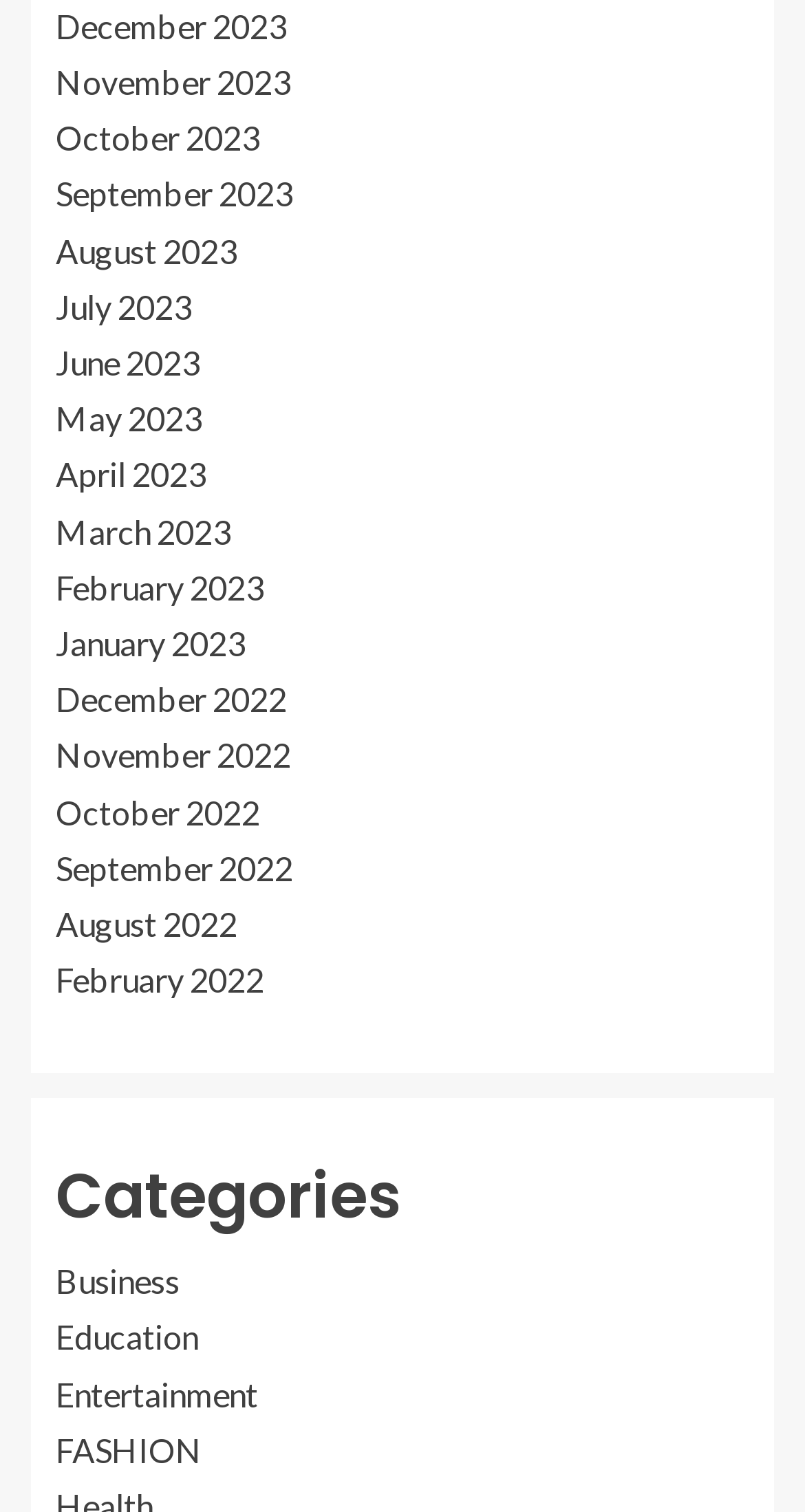Carefully examine the image and provide an in-depth answer to the question: What is the first category listed?

I looked at the links under the 'Categories' heading and found that the first one is 'Business'.